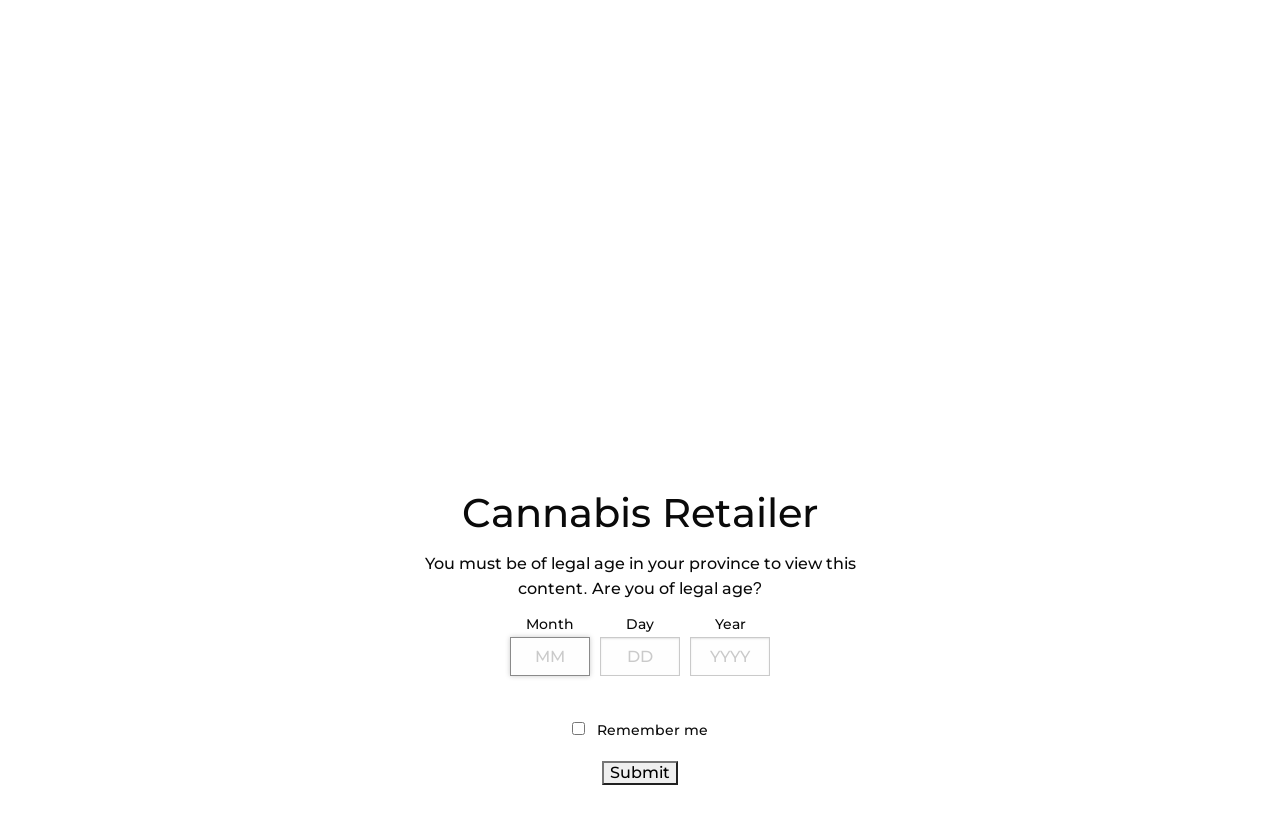How many social media links are at the top of the webpage?
Please analyze the image and answer the question with as much detail as possible.

There are three social media links at the top of the webpage, which are Facebook, Twitter, and LinkedIn. These links are located at the top right of the webpage, with bounding box coordinates of [0.863, 0.038, 0.895, 0.086], [0.895, 0.038, 0.926, 0.086], and [0.926, 0.038, 0.957, 0.086] respectively.